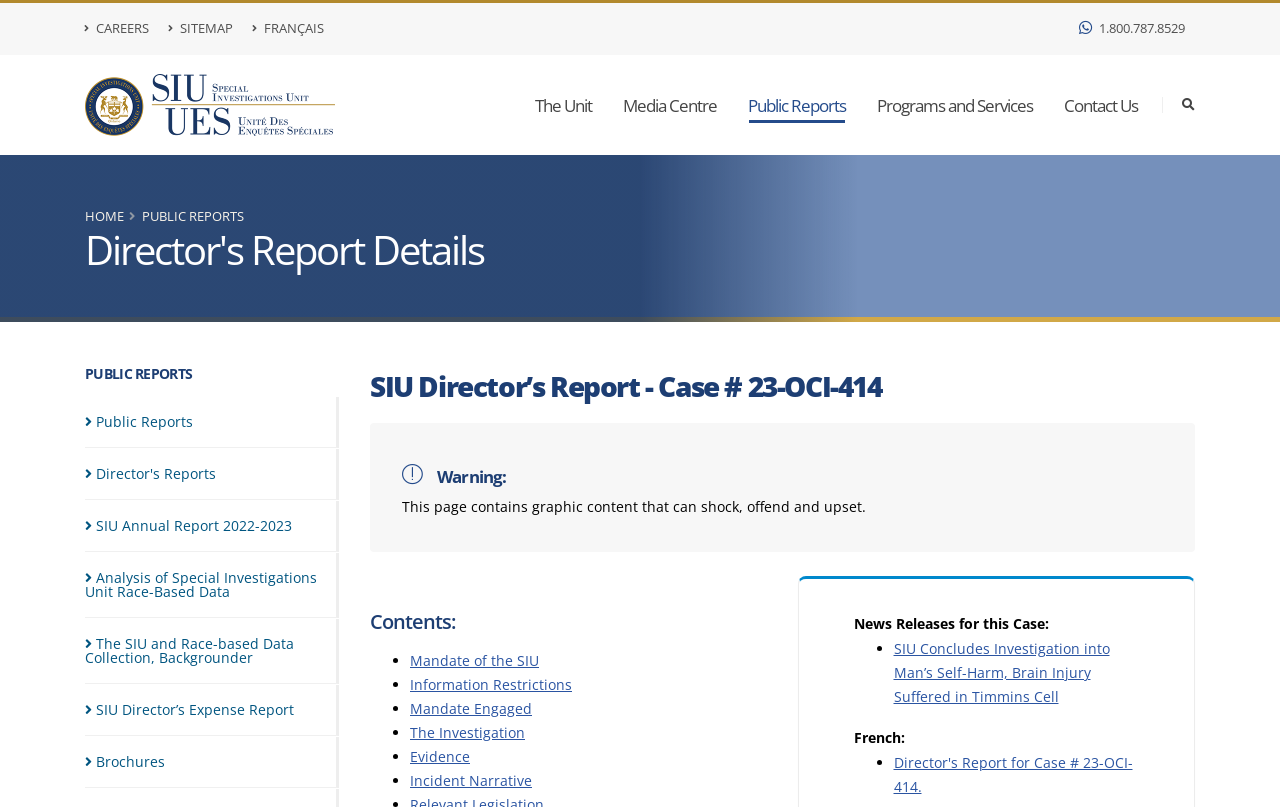Answer the question using only a single word or phrase: 
What is the warning message on the webpage?

Graphic content that can shock, offend and upset